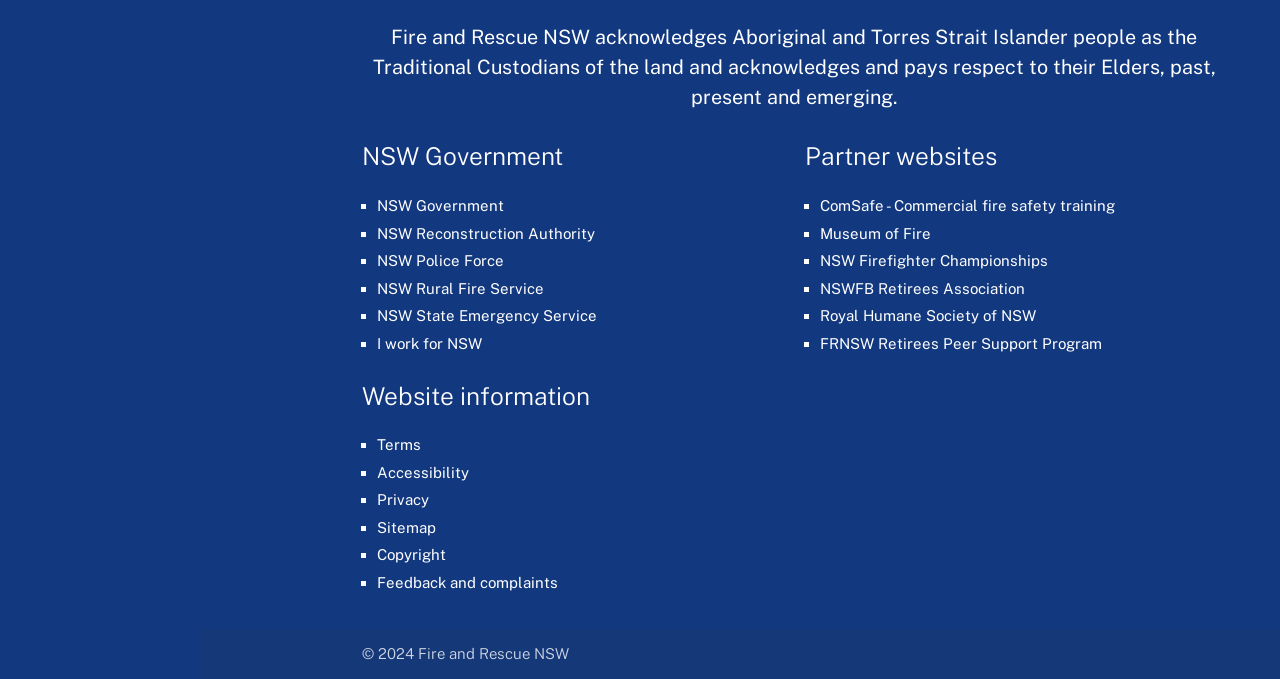What type of information is available under 'Website information'?
Based on the image, answer the question with a single word or brief phrase.

Terms, Accessibility, etc.